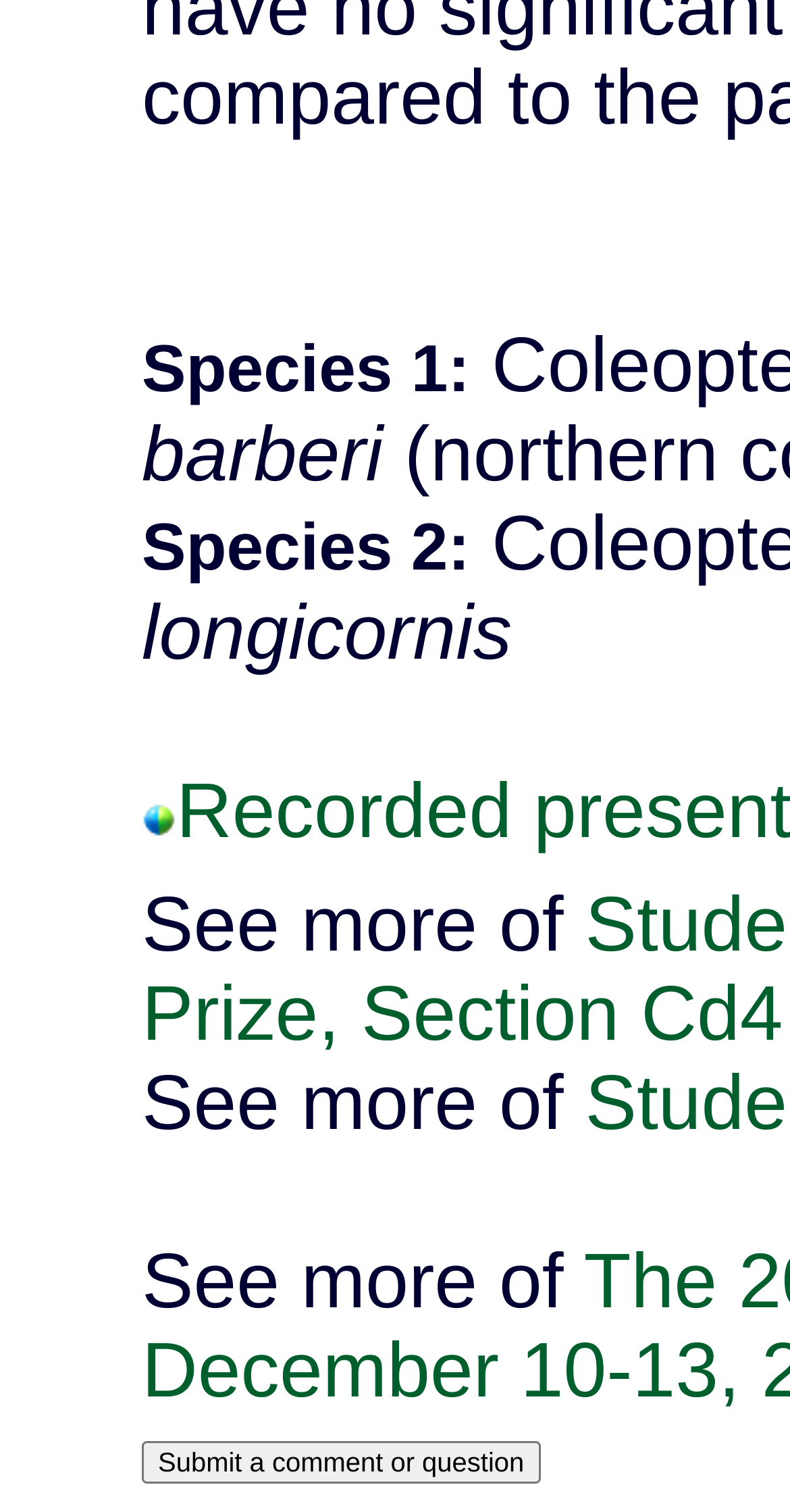Using the provided description value="Submit a comment or question", find the bounding box coordinates for the UI element. Provide the coordinates in (top-left x, top-left y, bottom-right x, bottom-right y) format, ensuring all values are between 0 and 1.

[0.179, 0.953, 0.684, 0.981]